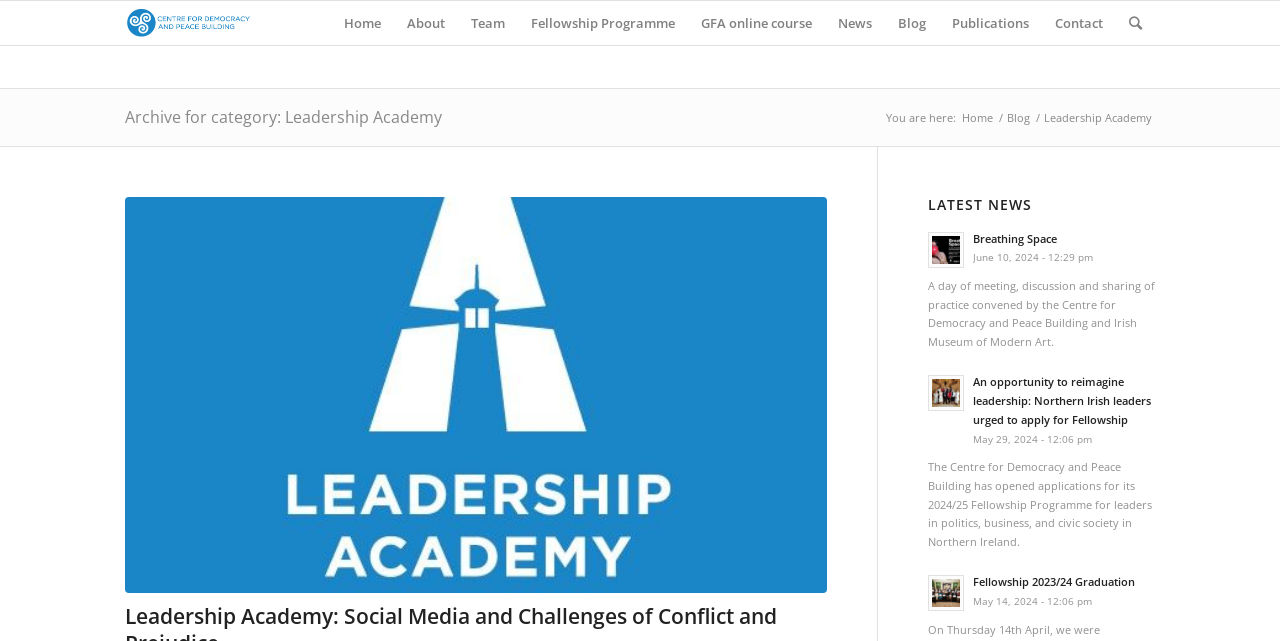Please specify the bounding box coordinates of the element that should be clicked to execute the given instruction: 'go to home page'. Ensure the coordinates are four float numbers between 0 and 1, expressed as [left, top, right, bottom].

[0.259, 0.002, 0.308, 0.07]